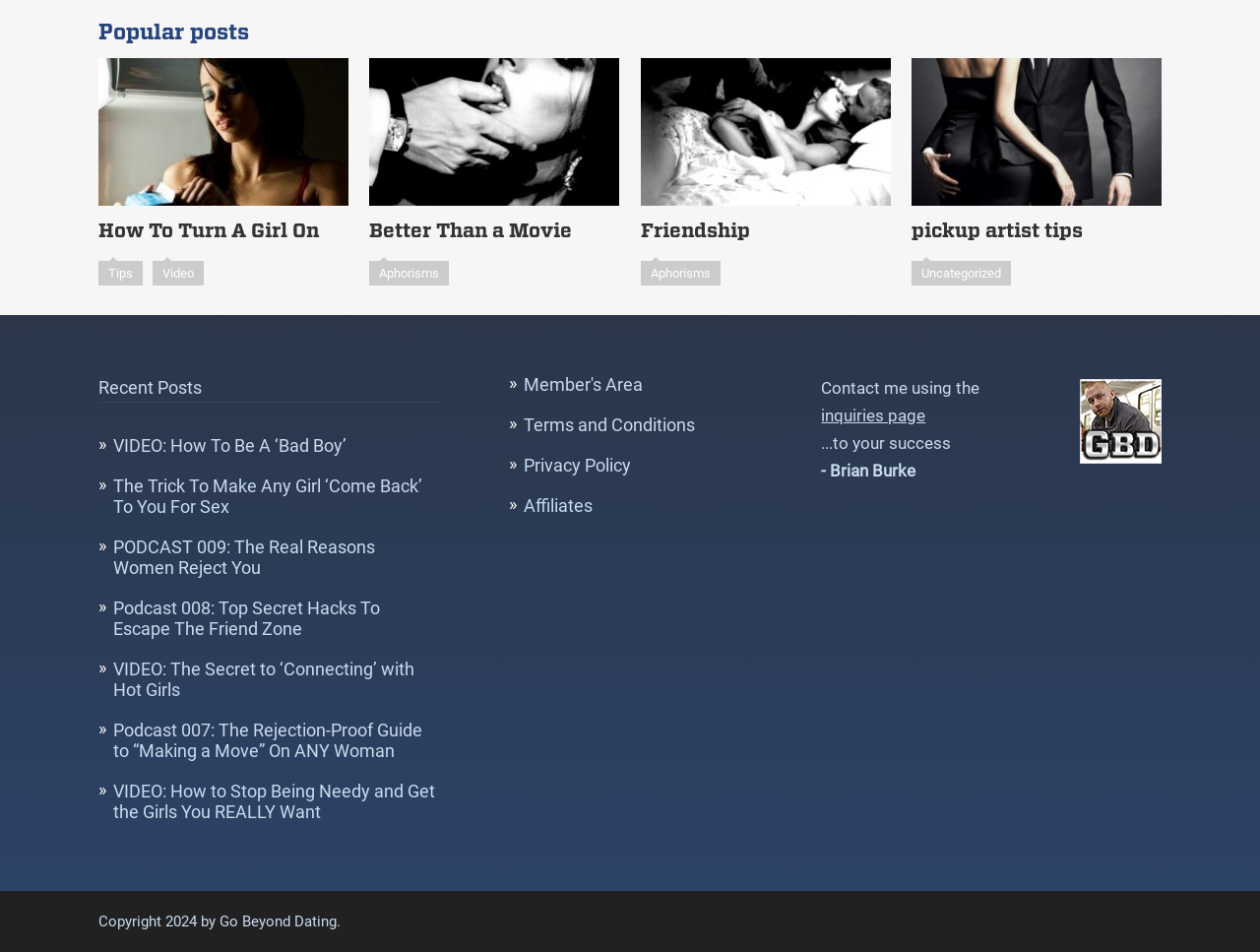What is the category of the post 'How To Turn A Girl On'?
Look at the image and answer the question using a single word or phrase.

pickup artist tips